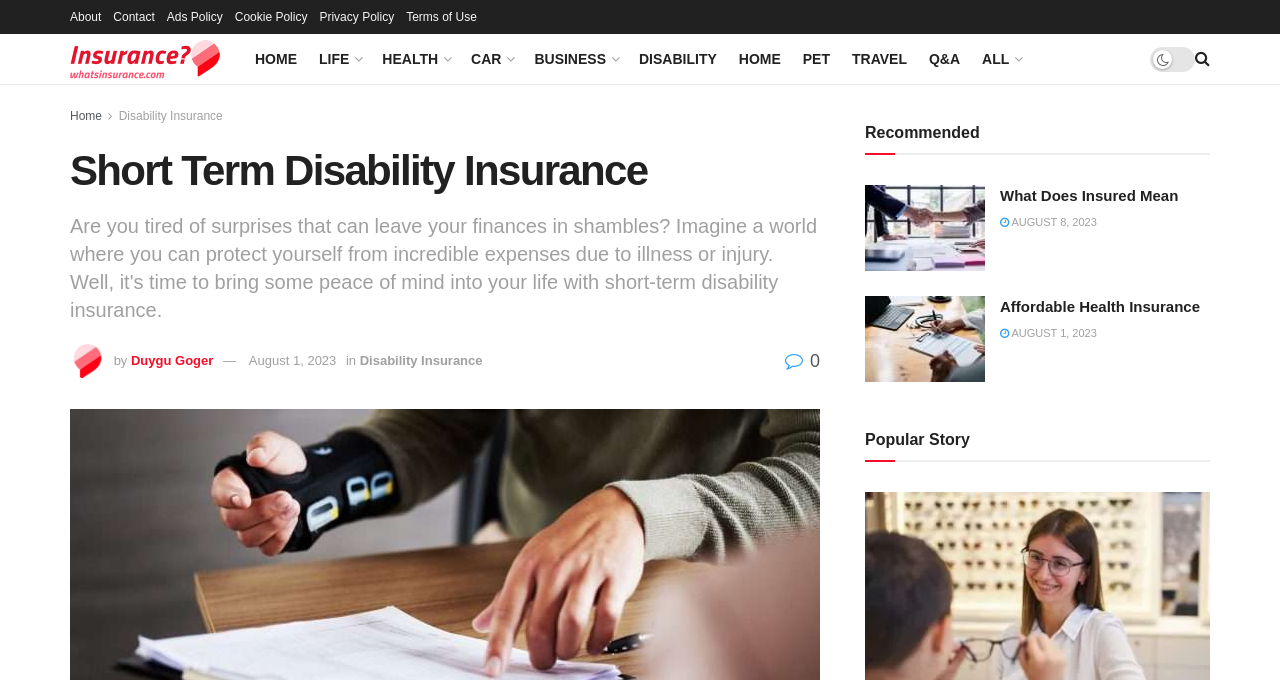Give a one-word or short phrase answer to the question: 
What is the date of the article 'What Does Insured Mean'?

AUGUST 8, 2023